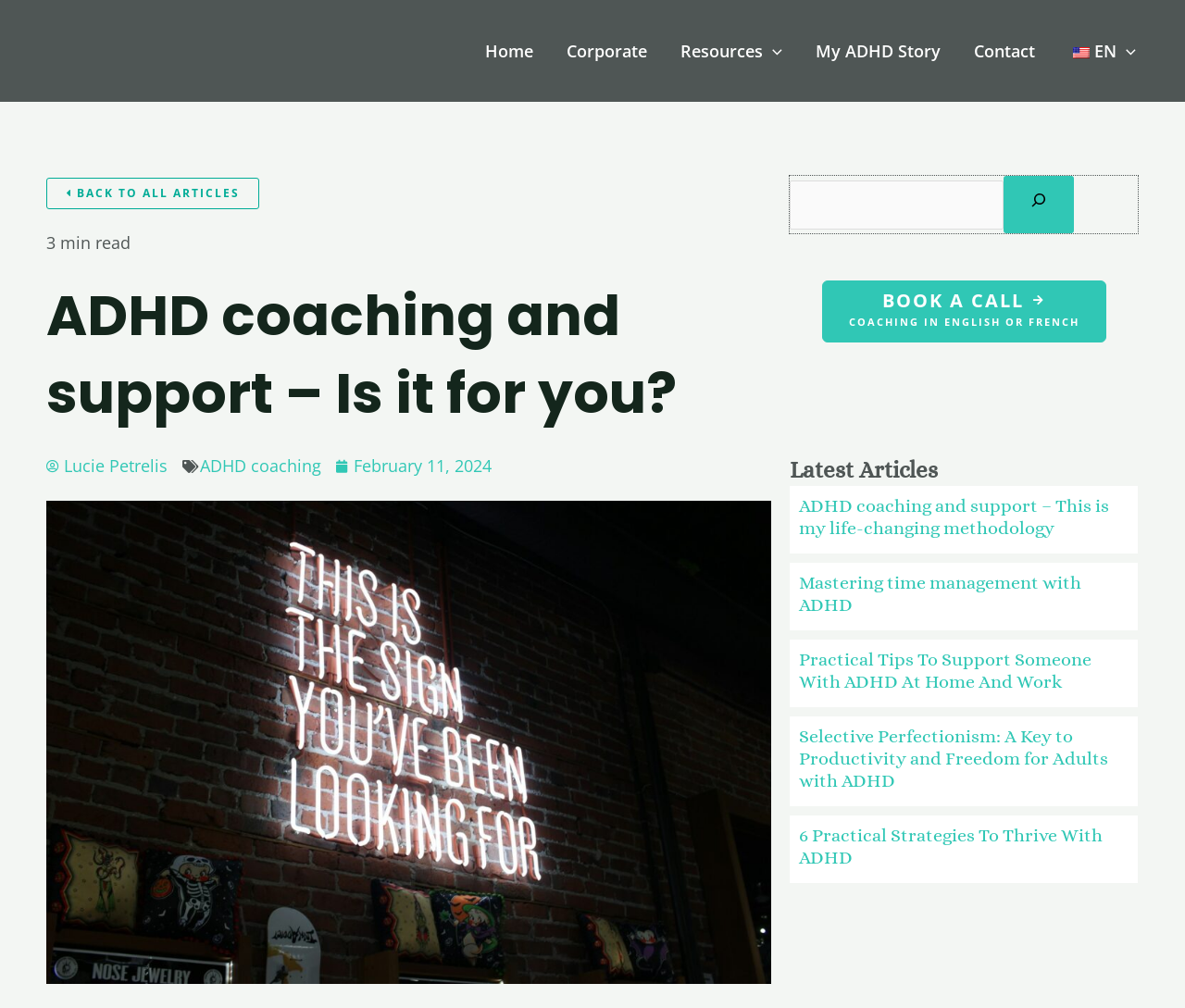Answer the question using only a single word or phrase: 
How many latest articles are listed on the webpage?

6